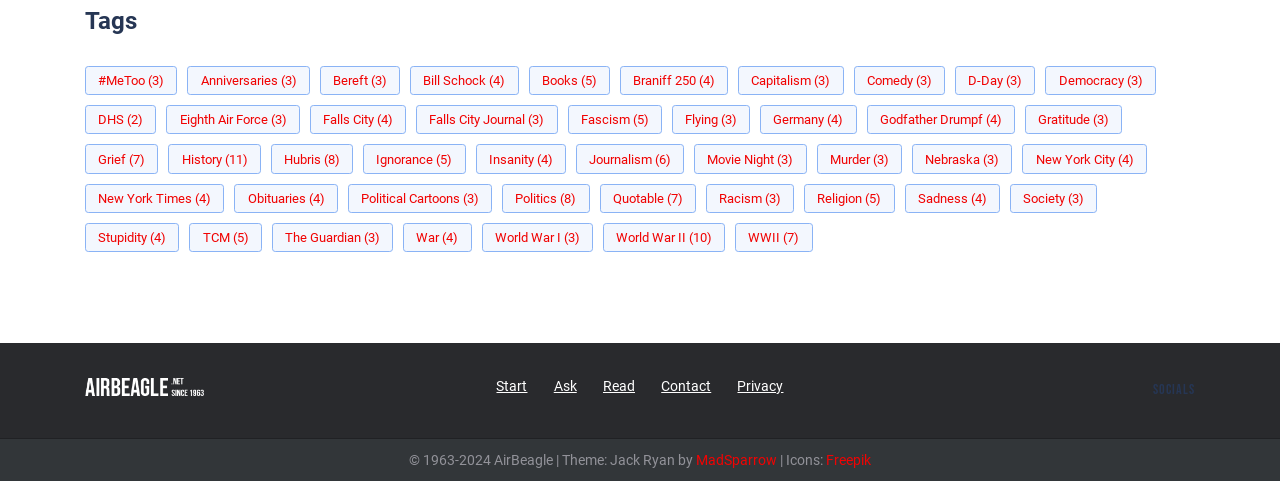Identify the bounding box coordinates of the region I need to click to complete this instruction: "Explore 'New York City' topics".

[0.799, 0.3, 0.896, 0.361]